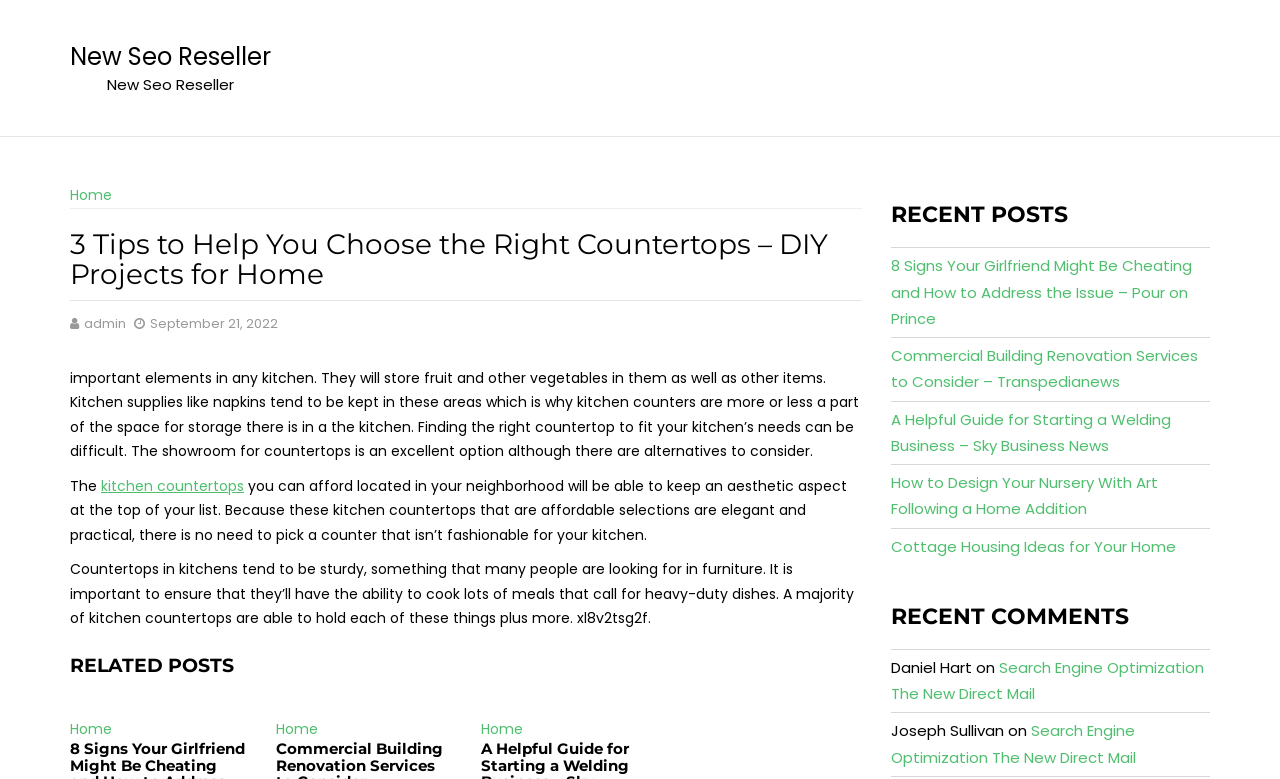Identify the bounding box coordinates for the region to click in order to carry out this instruction: "read more about 'kitchen countertops'". Provide the coordinates using four float numbers between 0 and 1, formatted as [left, top, right, bottom].

[0.079, 0.611, 0.191, 0.637]